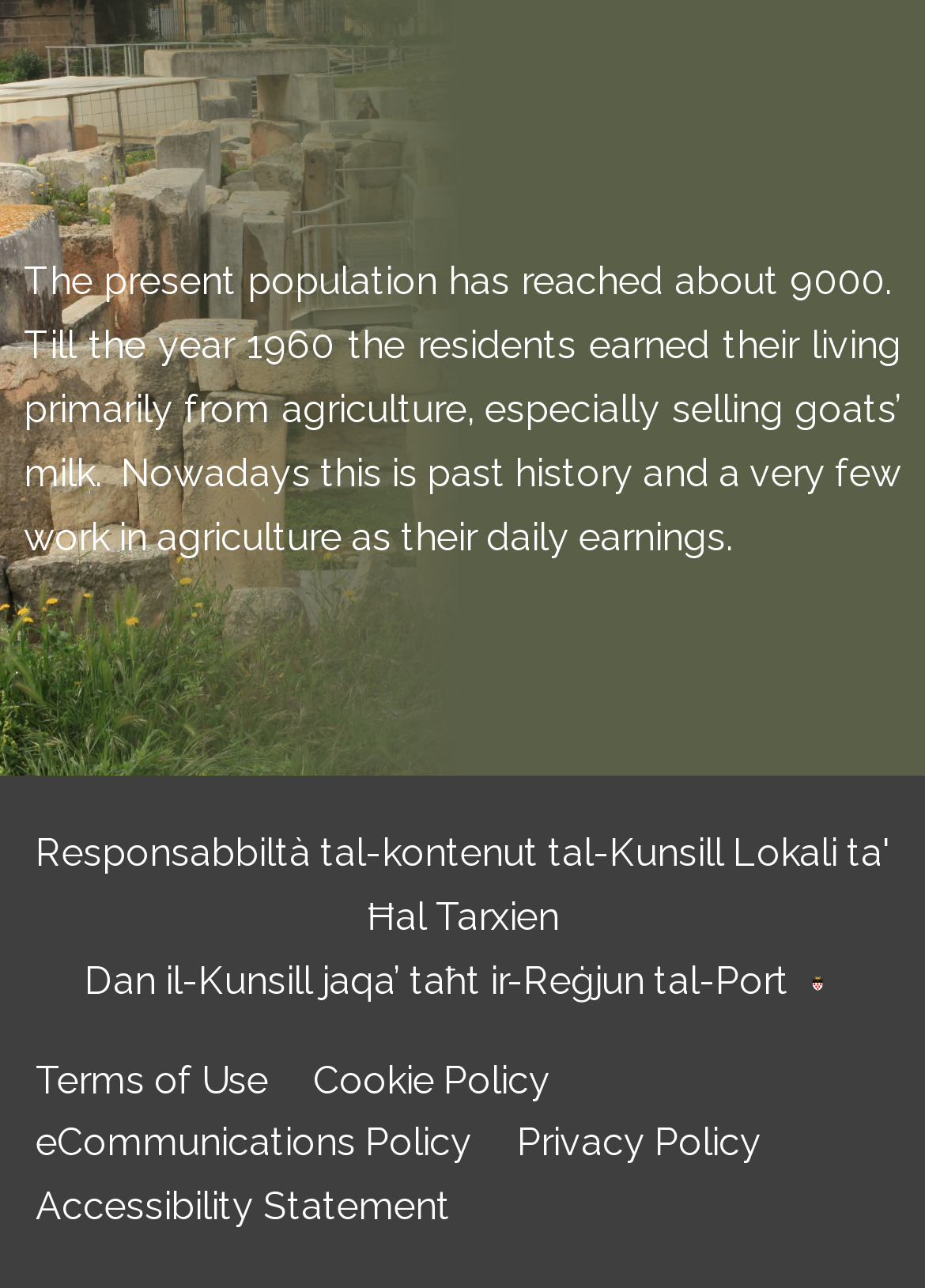Predict the bounding box coordinates for the UI element described as: "Cookie Policy". The coordinates should be four float numbers between 0 and 1, presented as [left, top, right, bottom].

[0.338, 0.82, 0.595, 0.855]